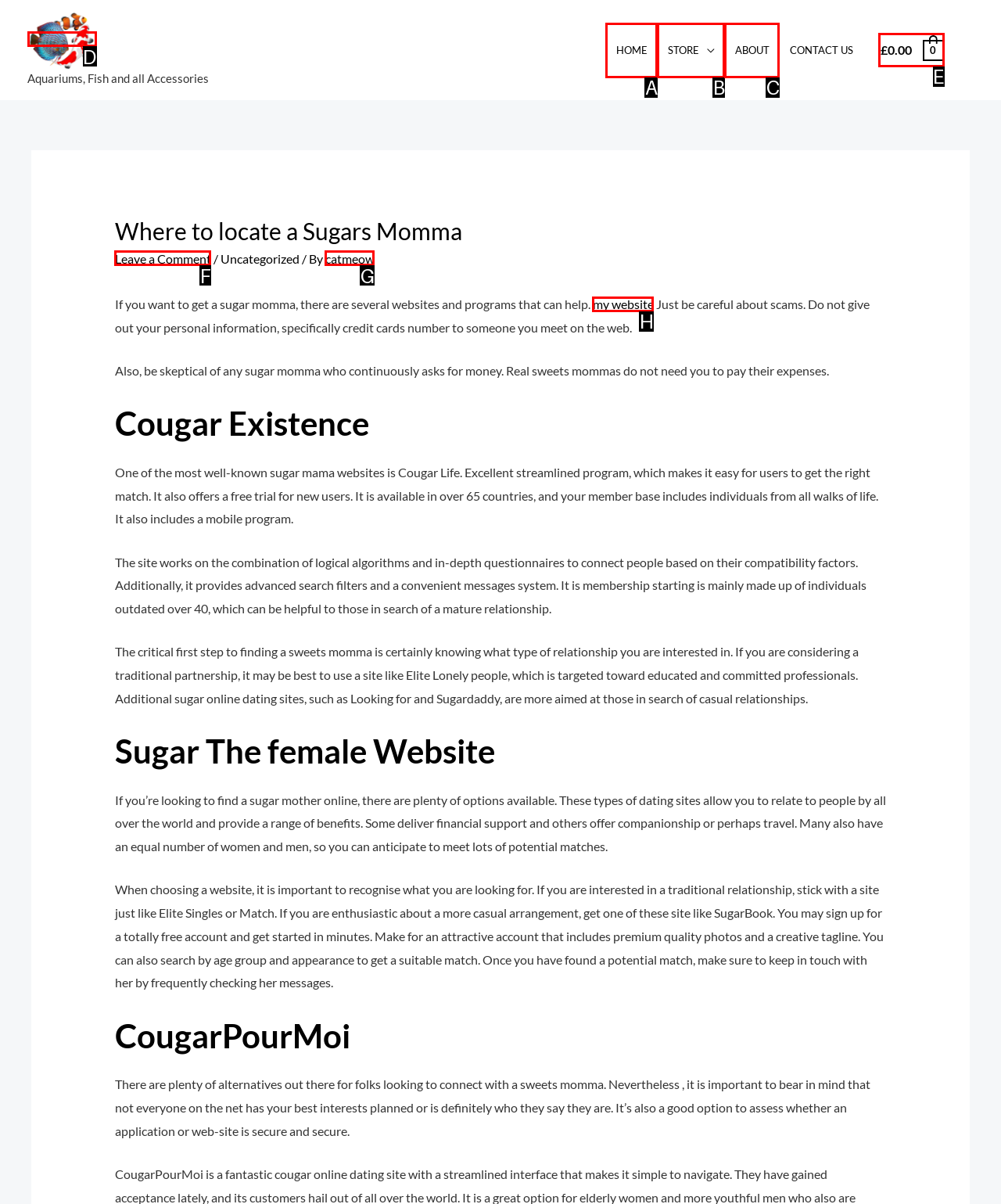Identify the HTML element that matches the description: catmeow
Respond with the letter of the correct option.

G